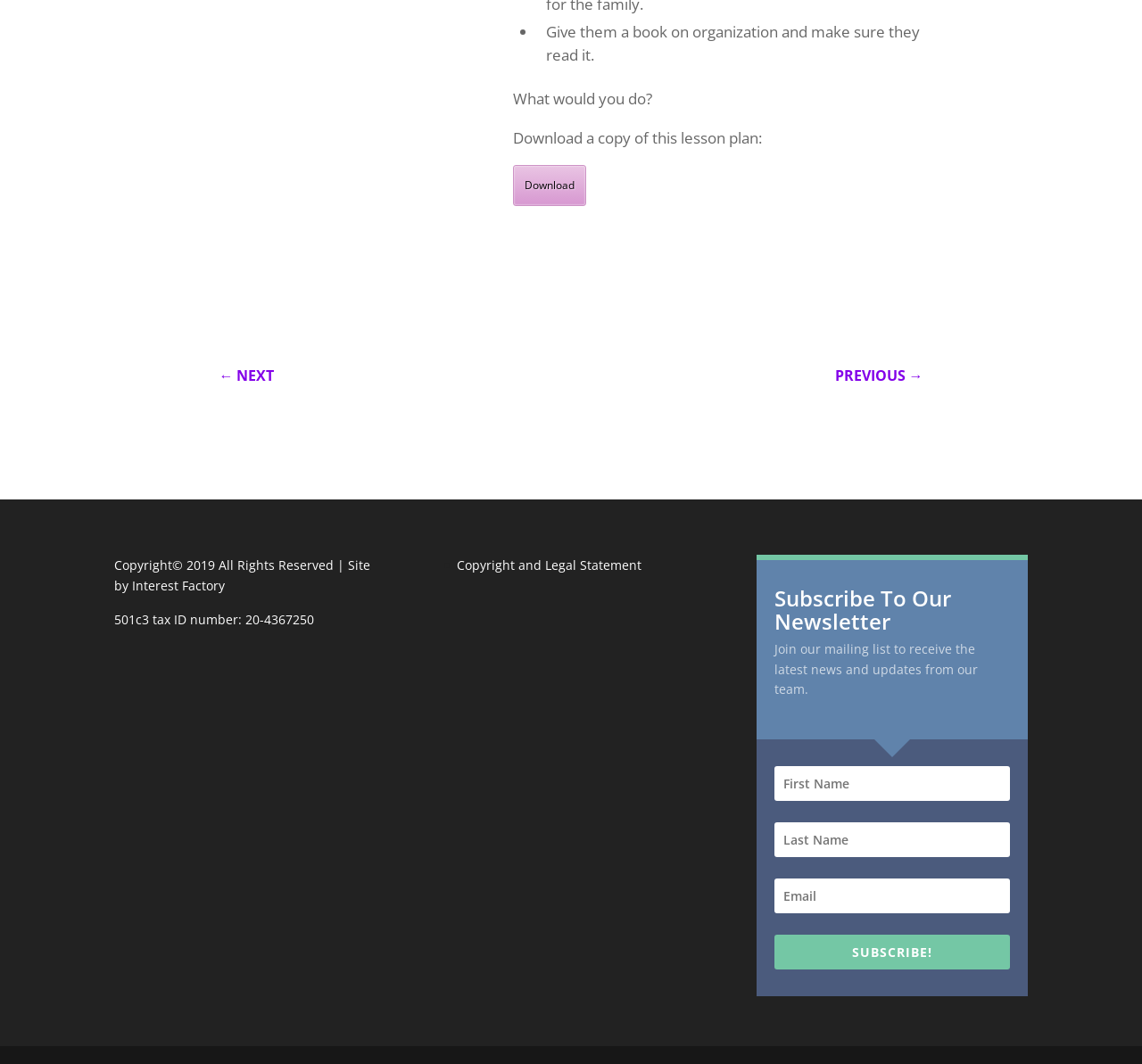Given the description: "Copyright and Legal Statement", determine the bounding box coordinates of the UI element. The coordinates should be formatted as four float numbers between 0 and 1, [left, top, right, bottom].

[0.4, 0.523, 0.562, 0.539]